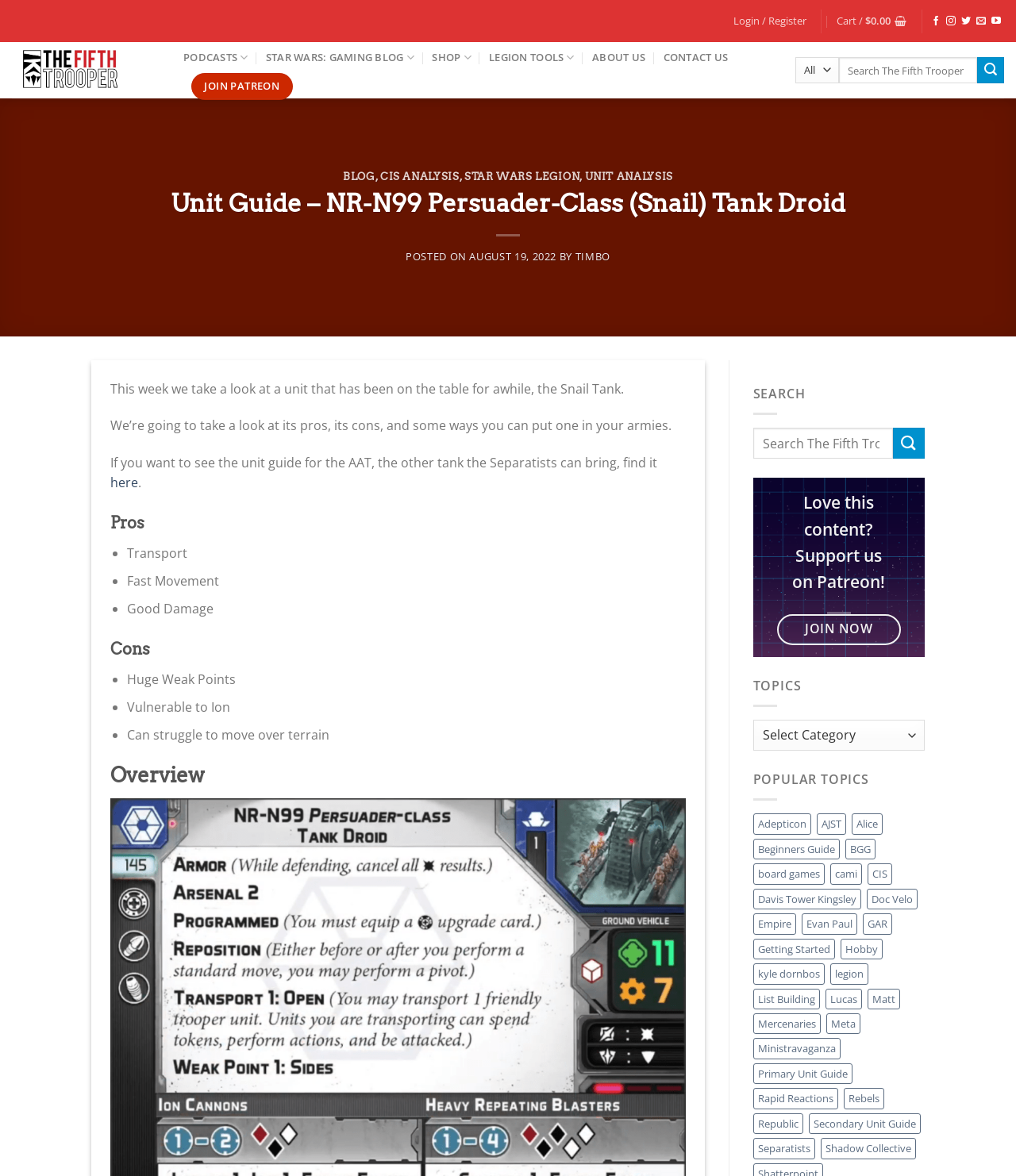Identify the bounding box coordinates of the part that should be clicked to carry out this instruction: "Read the blog post about Snail Tank".

[0.109, 0.323, 0.614, 0.338]